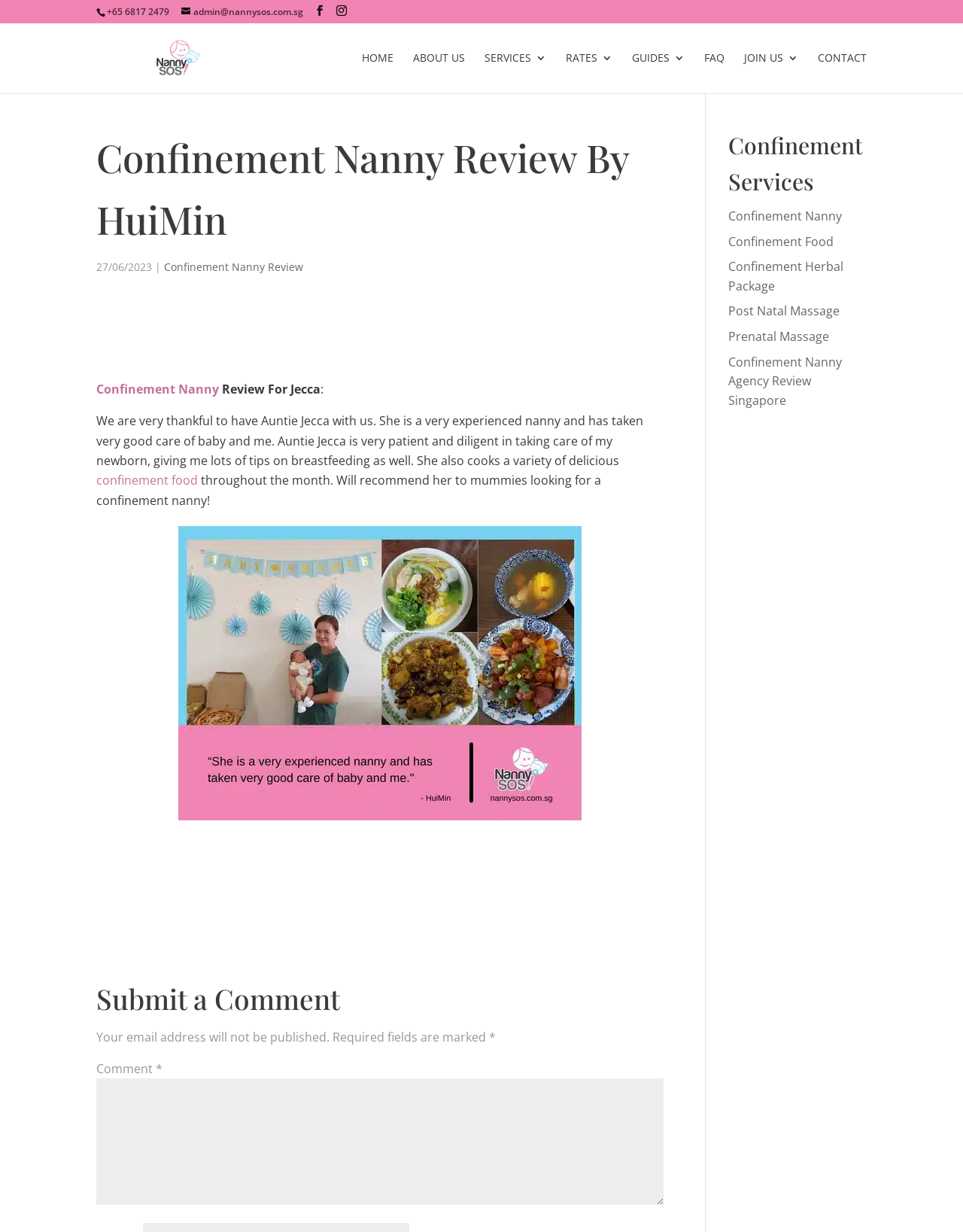Give a detailed account of the webpage's layout and content.

This webpage is a review of a confinement nanny service by HuiMin, provided by NannySOS. At the top left corner, there is a phone number "+65 6817 2479" and an email address "admin@nannysos.com.sg" with two social media icons next to it. Below this, there is a logo of "Confinement Nanny Singapore" with a link to the homepage.

The main content of the webpage is a review of the confinement nanny service, titled "Confinement Nanny Review By HuiMin". The review is dated "27/06/2023" and is written by HuiMin, who is very thankful to have Auntie Jecca as their confinement nanny. The review praises Auntie Jecca's experience, patience, and diligence in taking care of the baby and the mother, and also mentions that she provides helpful tips on breastfeeding and cooks delicious confinement food.

Below the review, there is a section to submit a comment, with a heading "Submit a Comment" and a text box to enter the comment. There is also a note that the email address will not be published and that required fields are marked with an asterisk.

On the right side of the webpage, there is a navigation menu with links to different sections of the website, including "HOME", "ABOUT US", "SERVICES", "RATES", "GUIDES", "FAQ", "JOIN US", and "CONTACT". Below the navigation menu, there is a search box with a placeholder text "Search for:".

At the bottom of the webpage, there is a section titled "Confinement Services" with links to different services provided by NannySOS, including "Confinement Nanny", "Confinement Food", "Confinement Herbal Package", "Post Natal Massage", "Prenatal Massage", and "Confinement Nanny Agency Review Singapore".